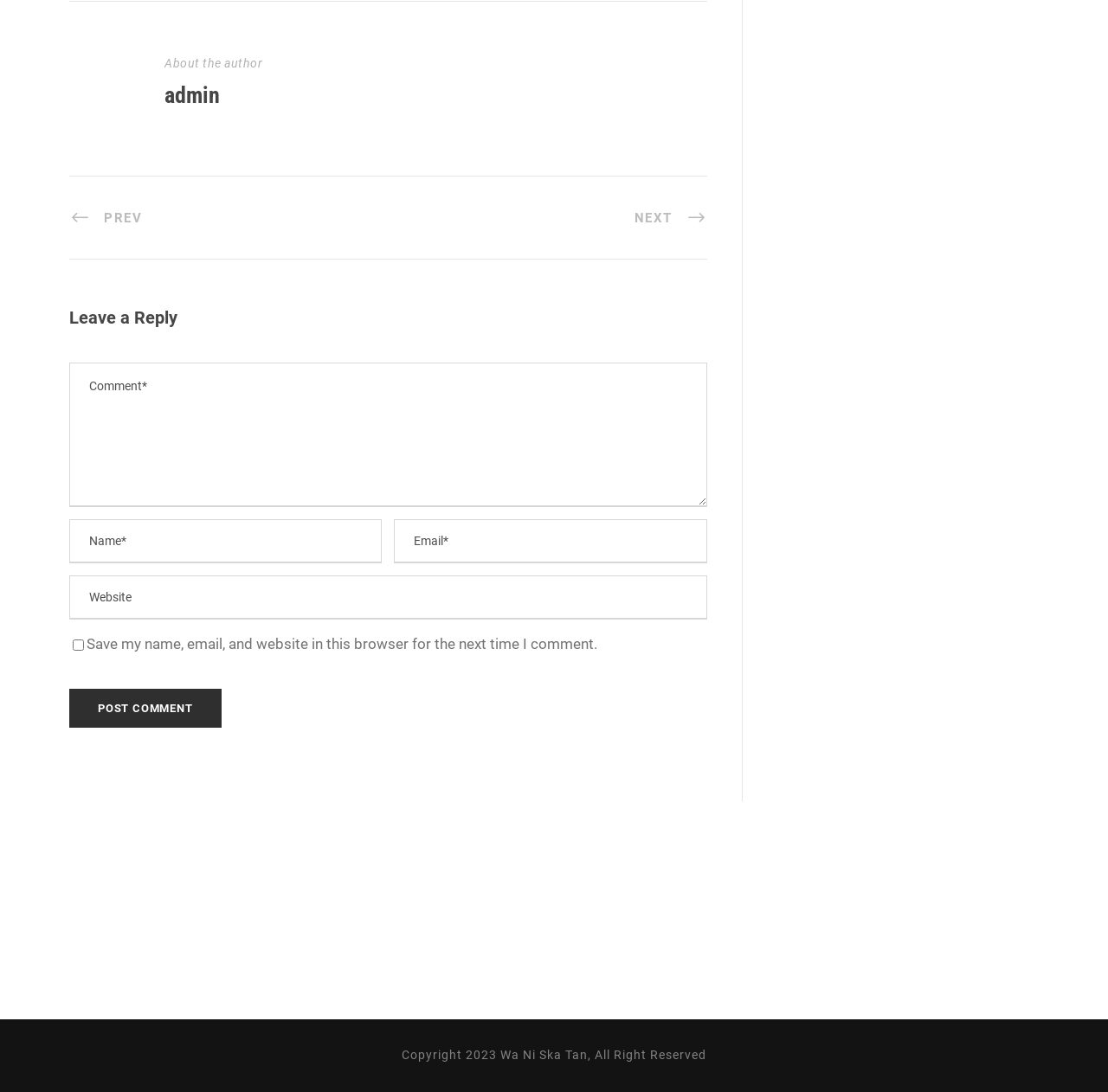Can you find the bounding box coordinates of the area I should click to execute the following instruction: "Enter a comment"?

[0.062, 0.332, 0.638, 0.464]